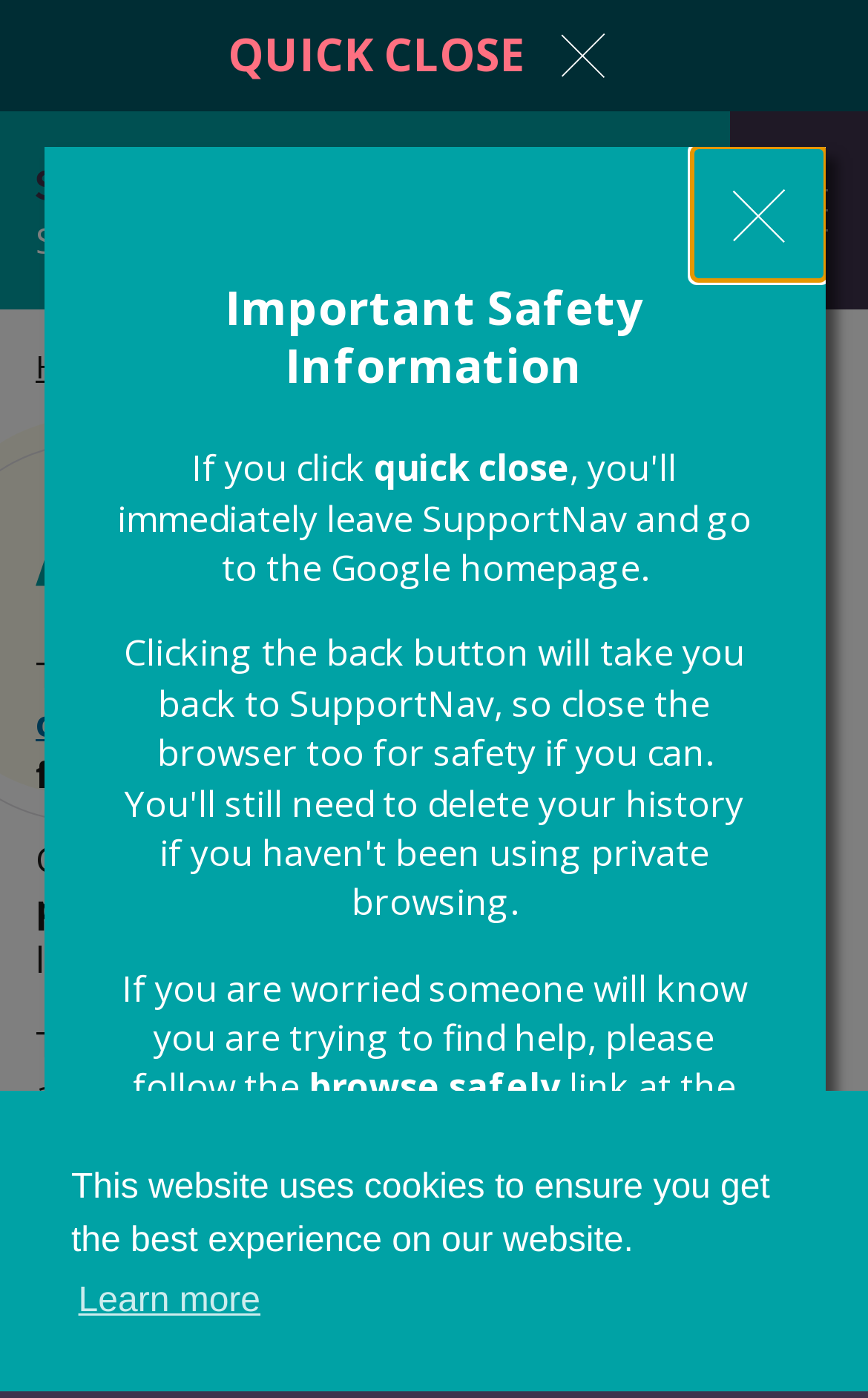Is there an application fee for these orders?
Refer to the image and offer an in-depth and detailed answer to the question.

The webpage explicitly states 'There’s no application fee for these orders', indicating that individuals do not need to pay a fee to apply for a non-molestation order or occupation order.